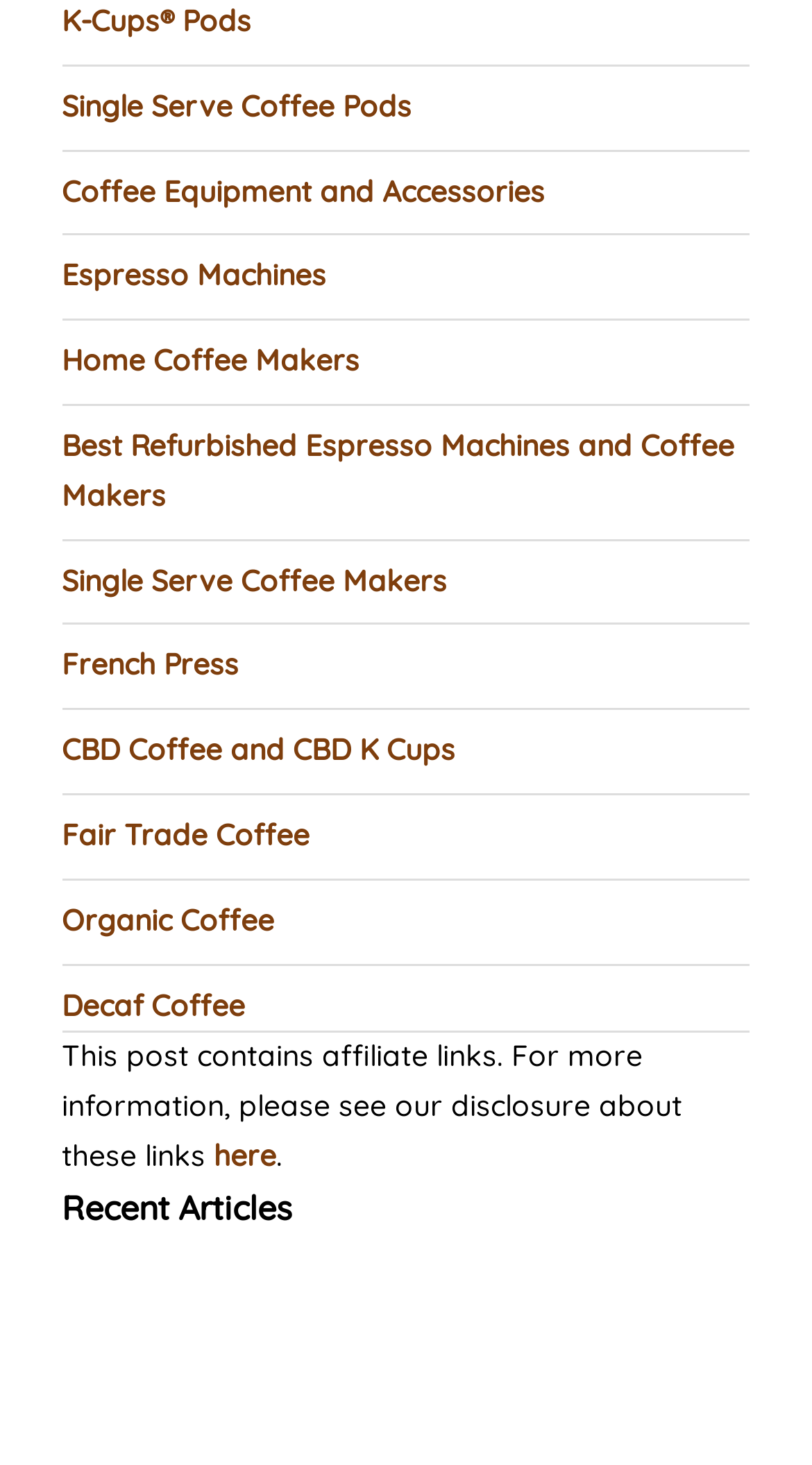Respond to the following question with a brief word or phrase:
What is the purpose of the disclosure link?

To provide information about affiliate links